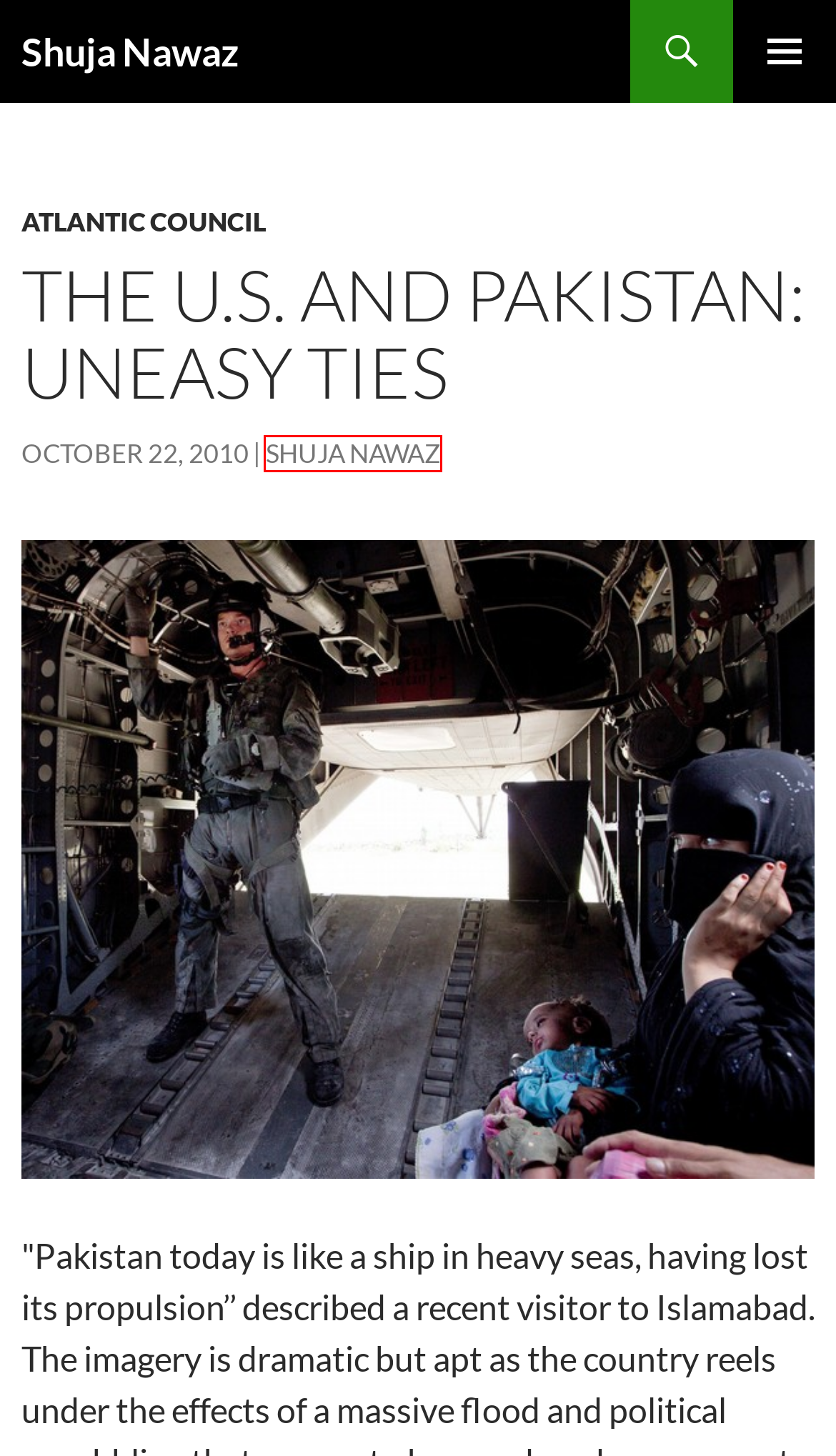You have been given a screenshot of a webpage with a red bounding box around a UI element. Select the most appropriate webpage description for the new webpage that appears after clicking the element within the red bounding box. The choices are:
A. May | 2020 | Shuja Nawaz
B. Shuja Nawaz
C. May | 2014 | Shuja Nawaz
D. January | 2020 | Shuja Nawaz
E. February | 2013 | Shuja Nawaz
F. September | 2018 | Shuja Nawaz
G. Iran Issue Brief Launch: 11/08/10 – Transcript | Shuja Nawaz
H. Shuja Nawaz | Shuja Nawaz

H